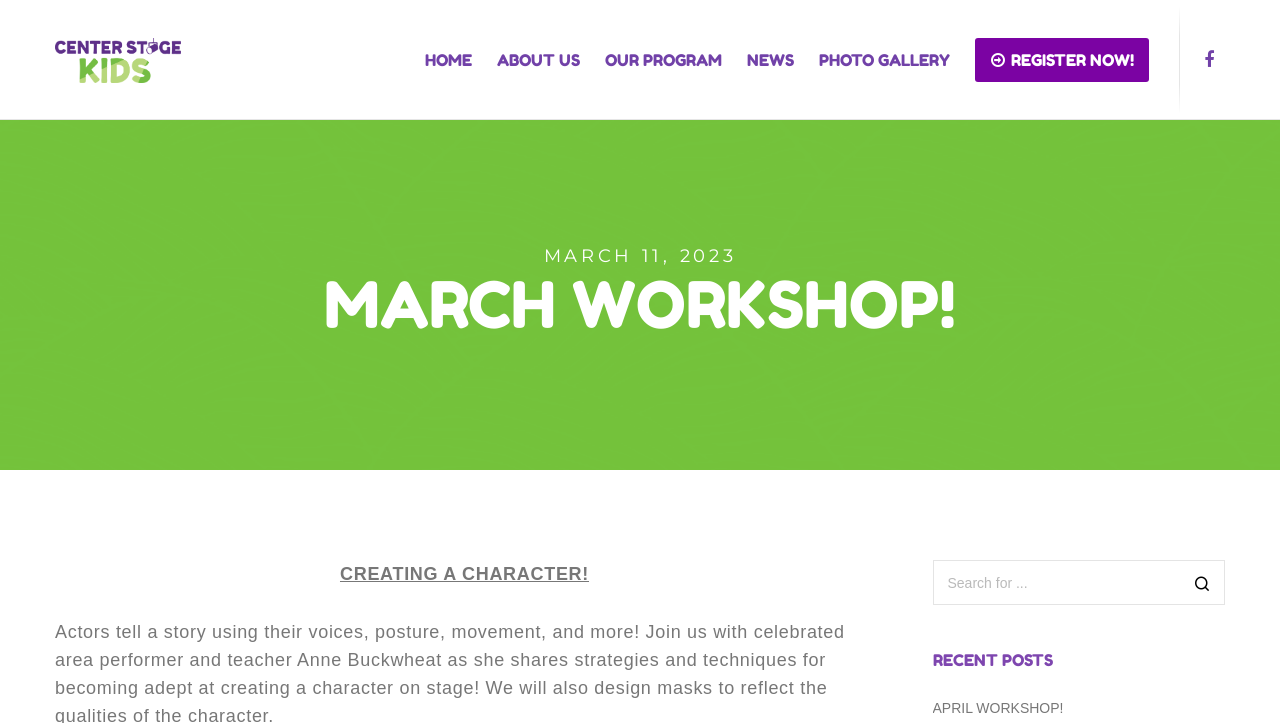Given the element description: "Our Program", predict the bounding box coordinates of the UI element it refers to, using four float numbers between 0 and 1, i.e., [left, top, right, bottom].

[0.453, 0.0, 0.564, 0.166]